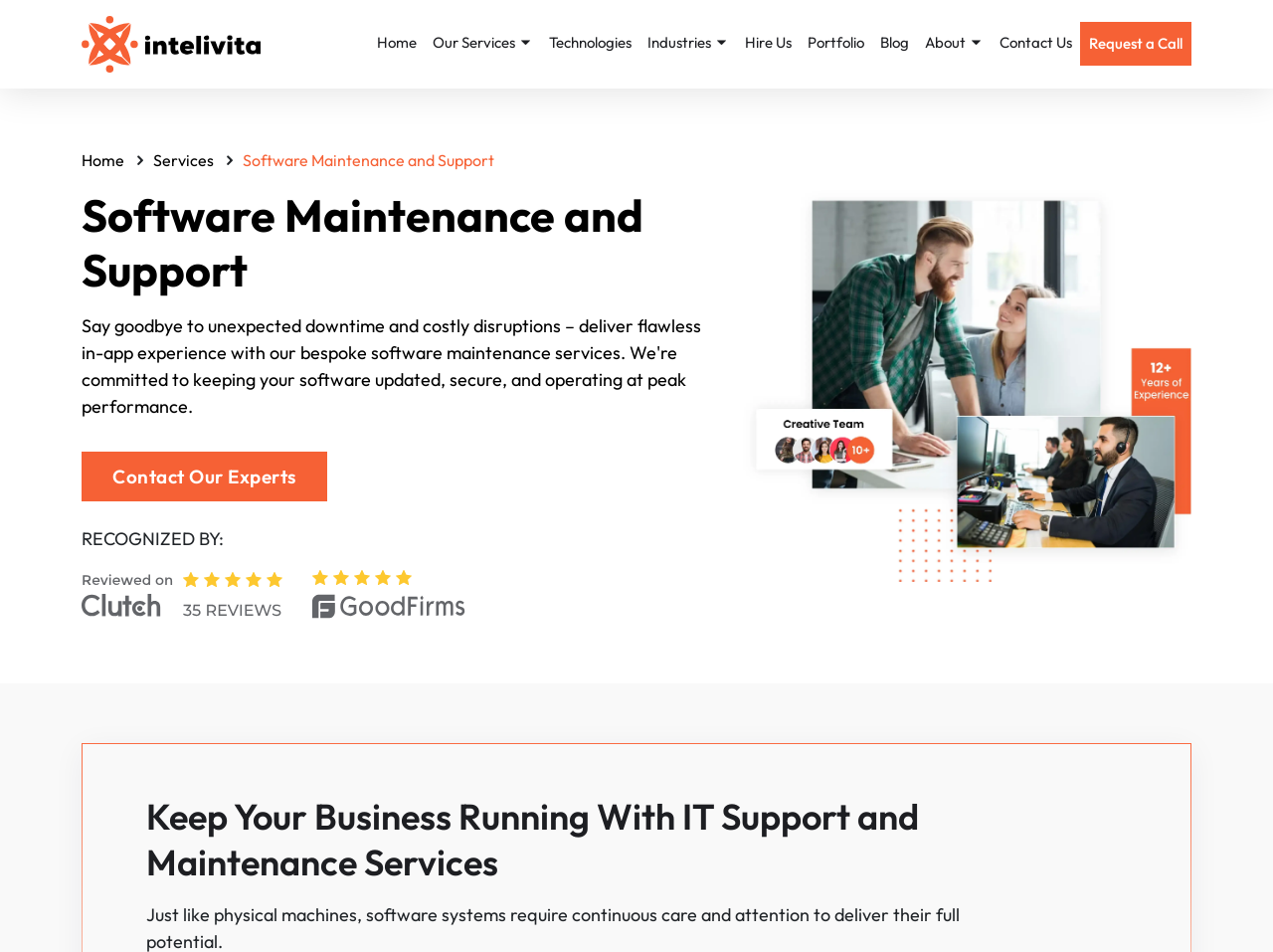Specify the bounding box coordinates of the area that needs to be clicked to achieve the following instruction: "Click the 'Request a Call' button".

[0.848, 0.023, 0.936, 0.069]